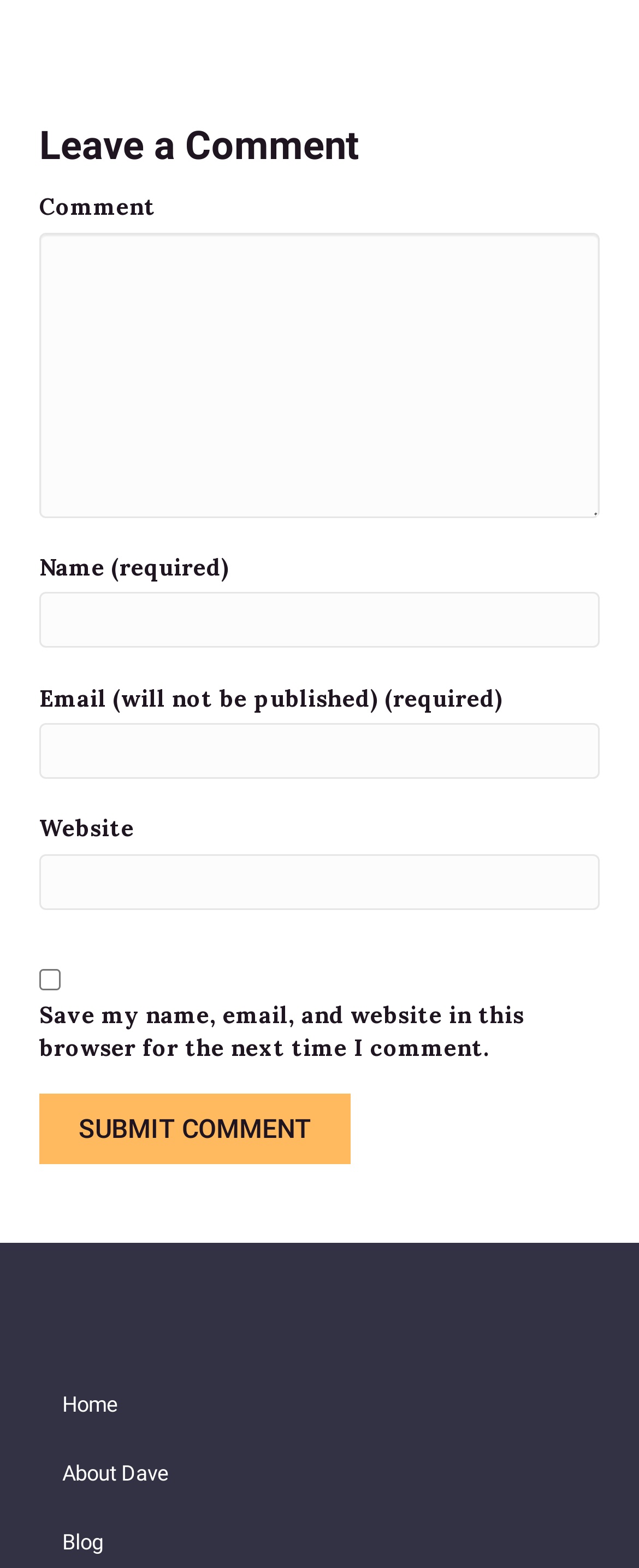Is the email field required?
Refer to the image and respond with a one-word or short-phrase answer.

Yes